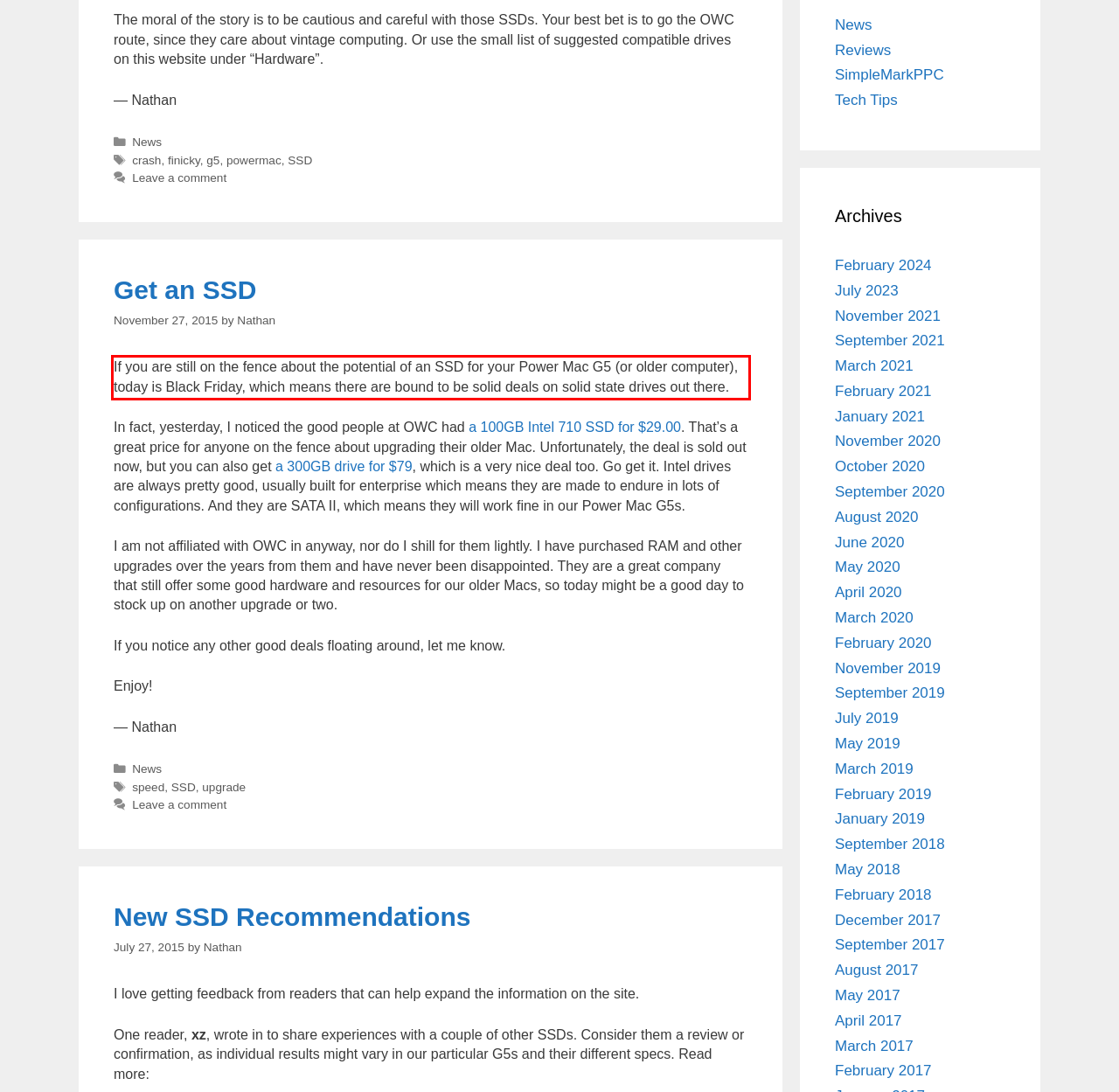Within the provided webpage screenshot, find the red rectangle bounding box and perform OCR to obtain the text content.

If you are still on the fence about the potential of an SSD for your Power Mac G5 (or older computer), today is Black Friday, which means there are bound to be solid deals on solid state drives out there.